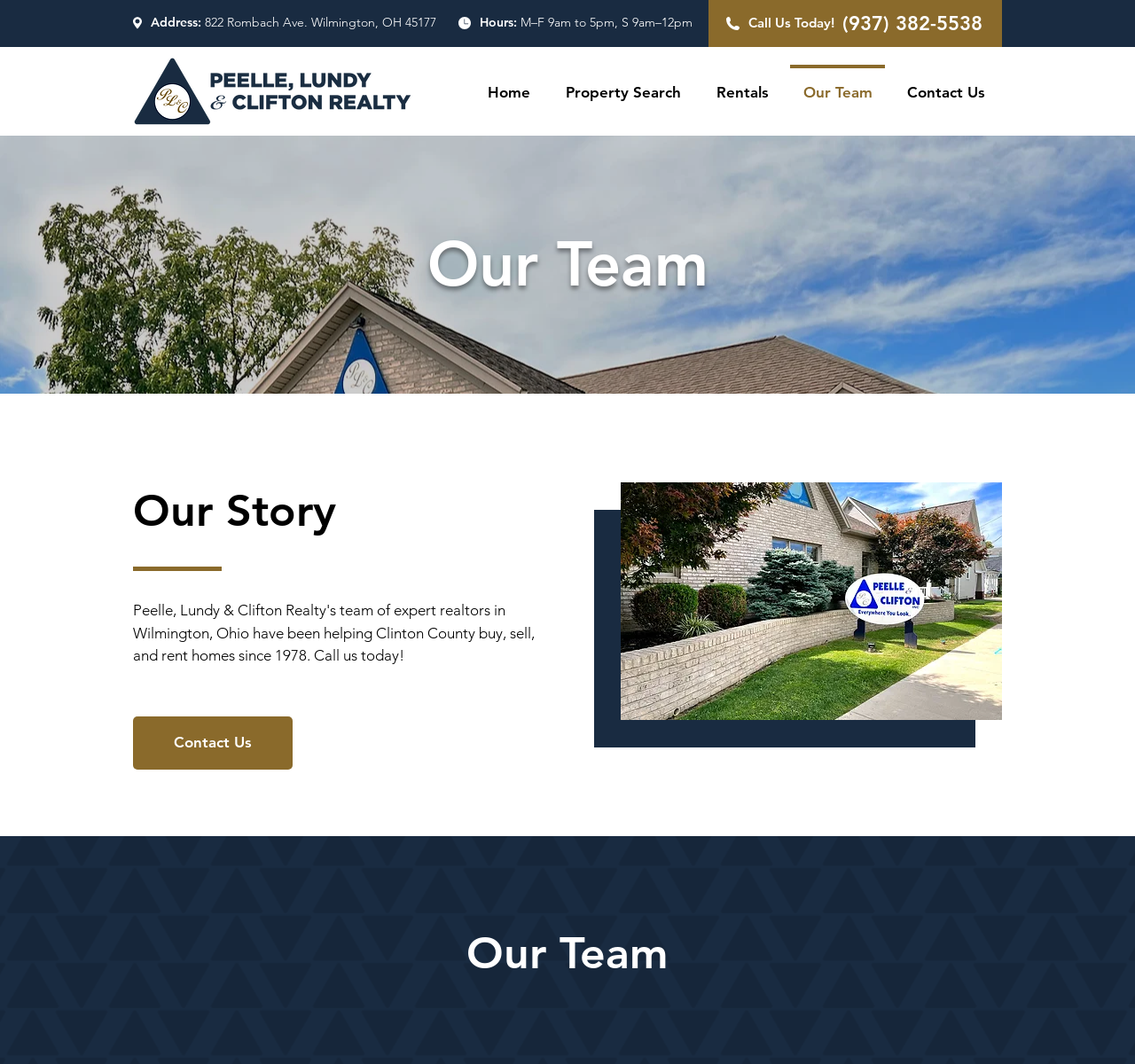Find the bounding box coordinates for the area that should be clicked to accomplish the instruction: "Get rentals information".

[0.616, 0.061, 0.692, 0.098]